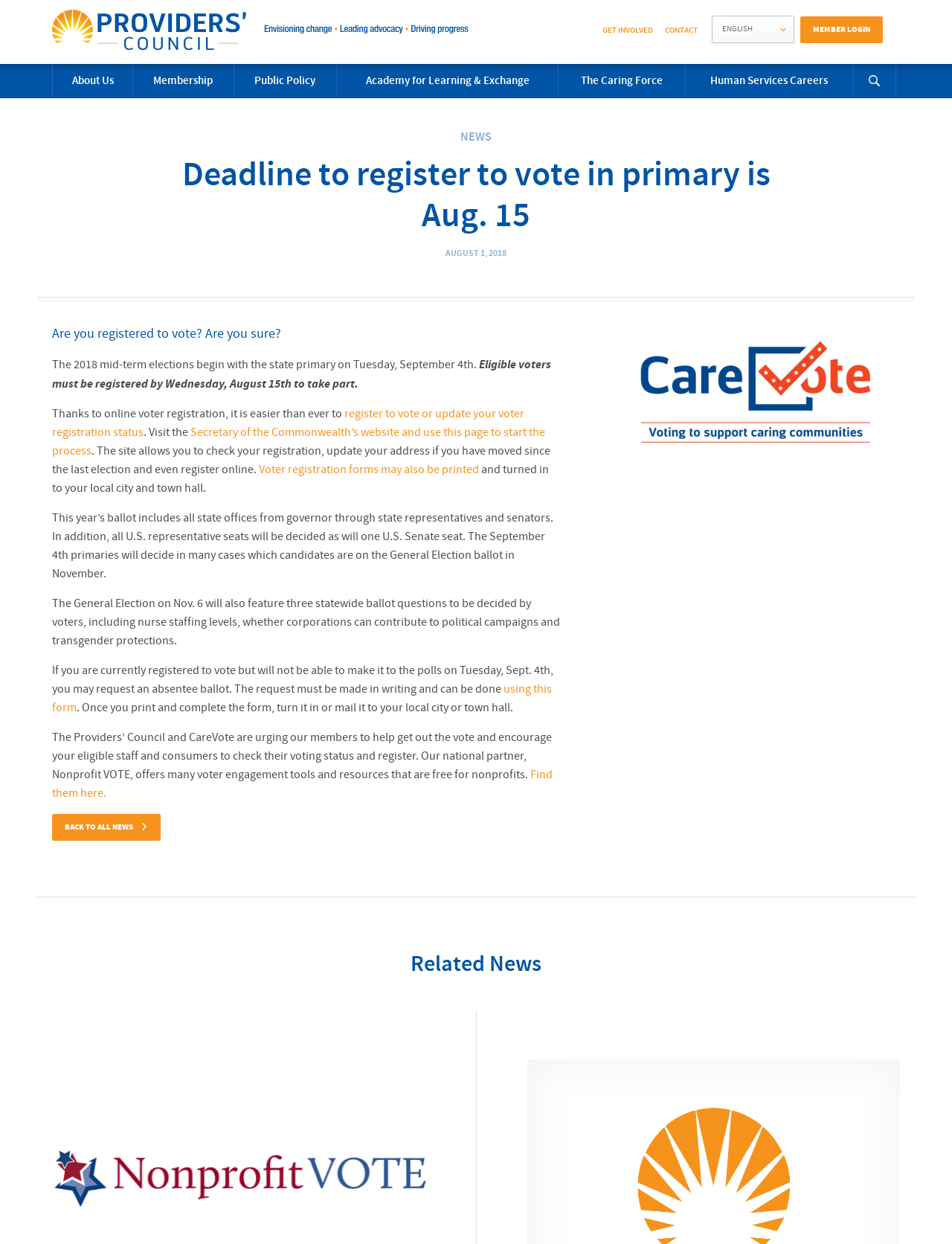Determine the bounding box coordinates of the section I need to click to execute the following instruction: "Search for something". Provide the coordinates as four float numbers between 0 and 1, i.e., [left, top, right, bottom].

[0.897, 0.051, 0.941, 0.079]